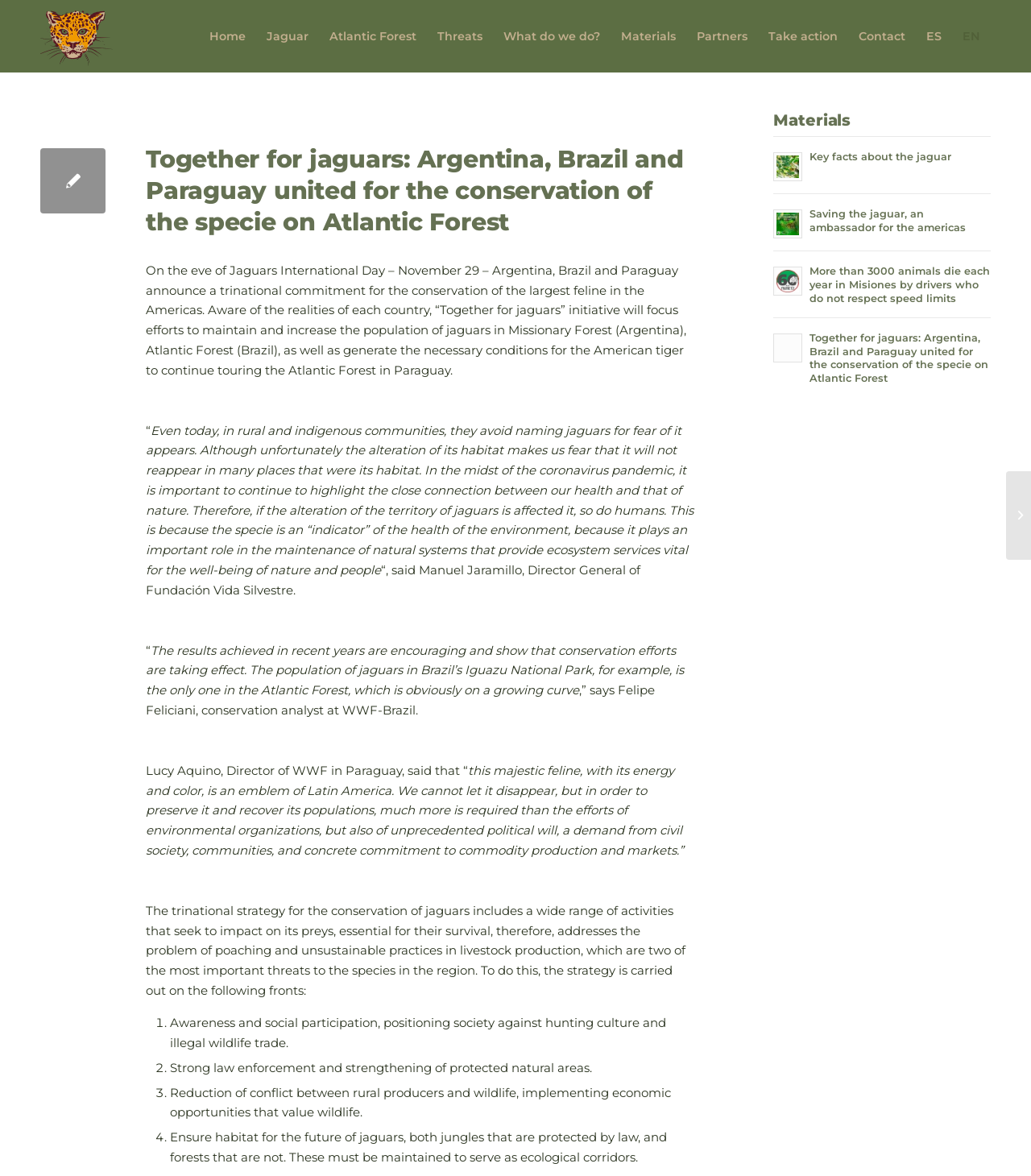Please identify the bounding box coordinates of the area that needs to be clicked to fulfill the following instruction: "Click on the 'Take action' link."

[0.735, 0.0, 0.823, 0.062]